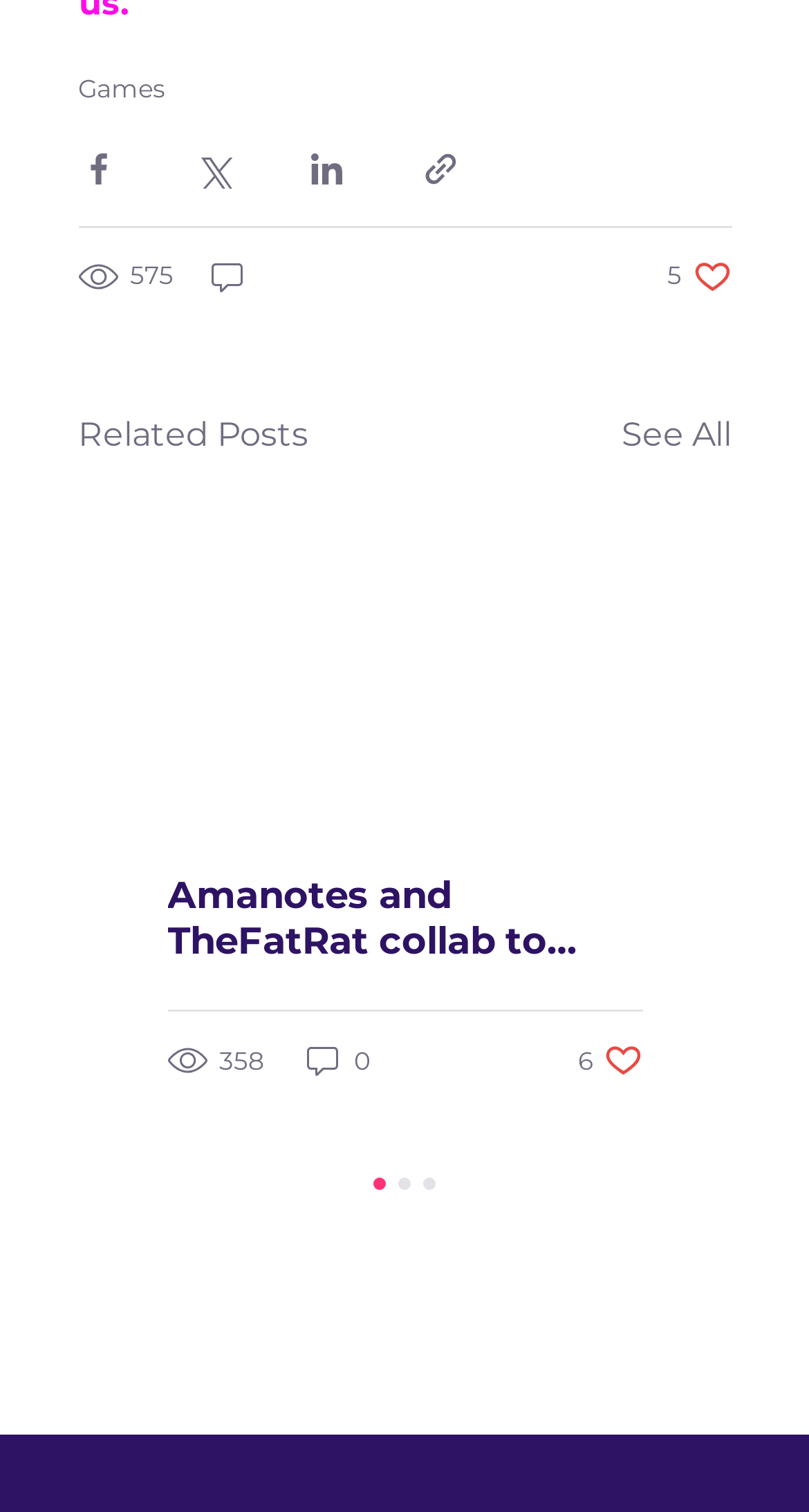Find the bounding box coordinates for the element that must be clicked to complete the instruction: "View related posts". The coordinates should be four float numbers between 0 and 1, indicated as [left, top, right, bottom].

[0.096, 0.271, 0.381, 0.304]